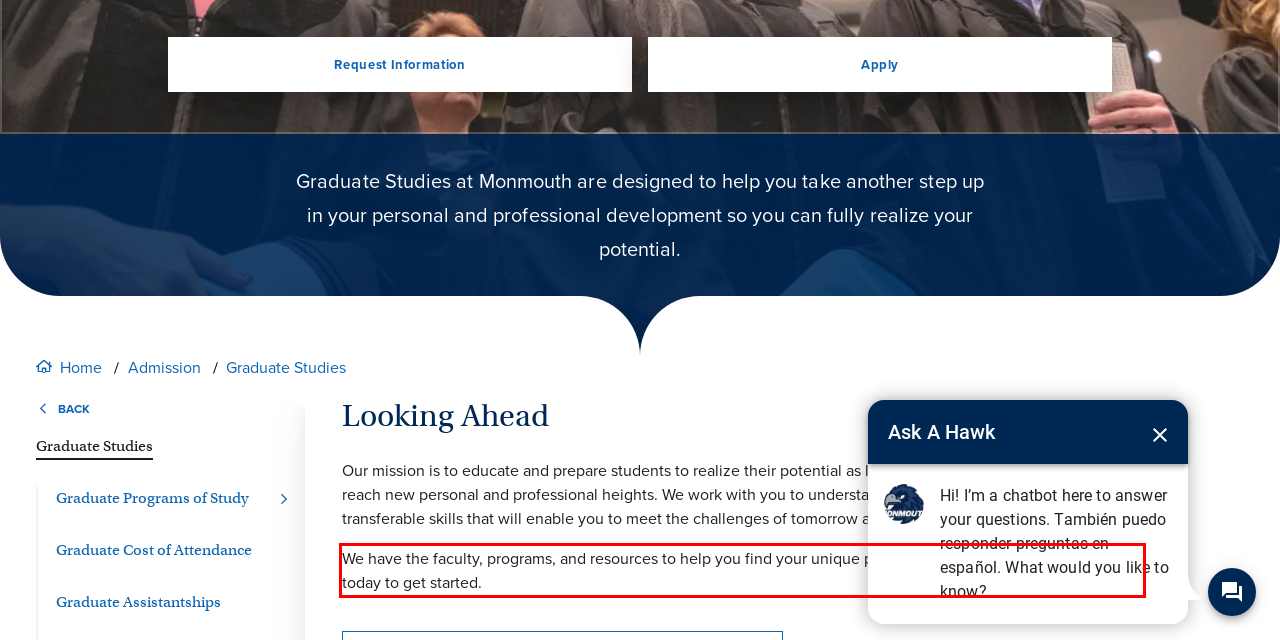Using the provided screenshot of a webpage, recognize and generate the text found within the red rectangle bounding box.

We have the faculty, programs, and resources to help you find your unique path to reaching your goals. Contact us today to get started.